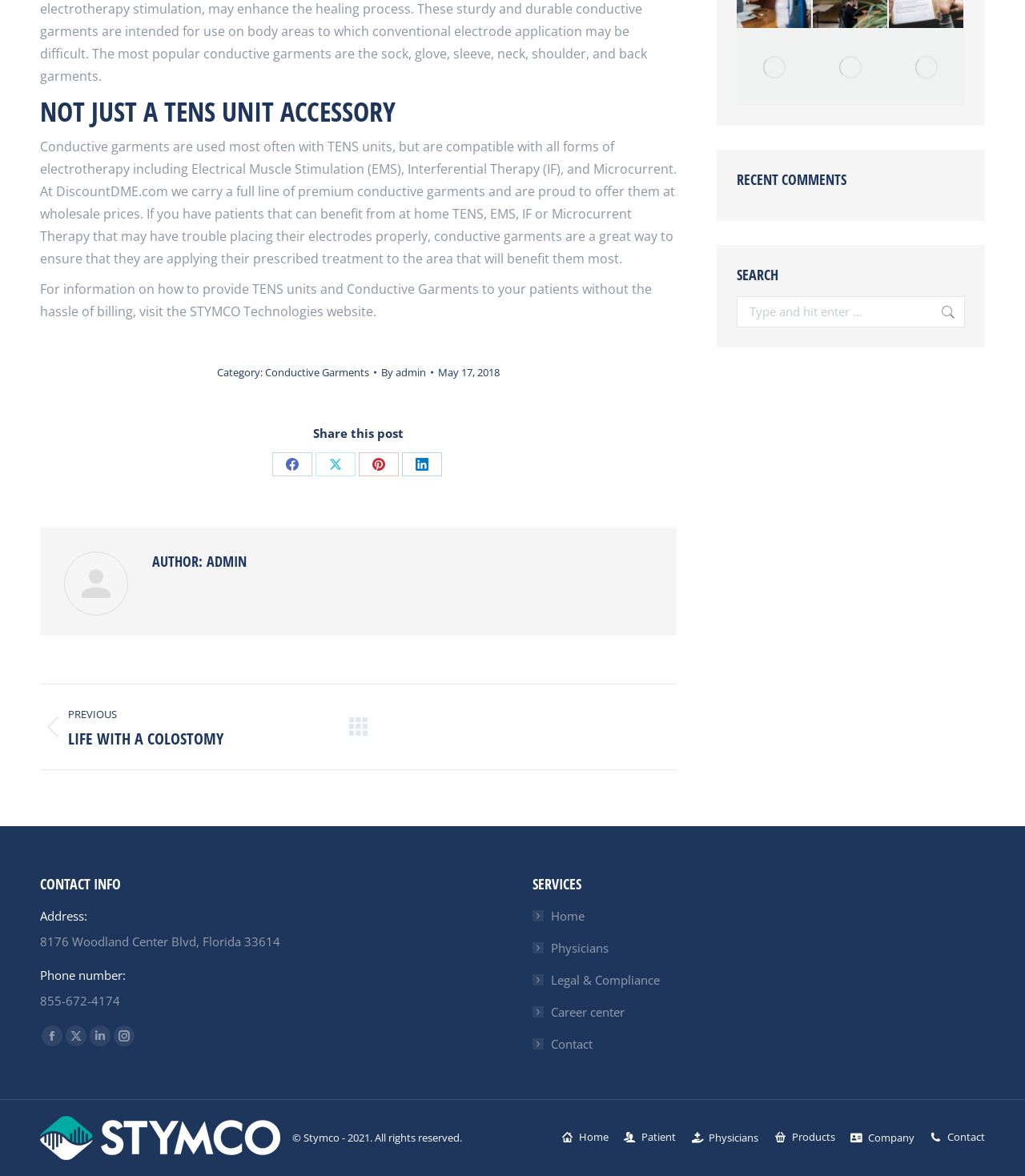Highlight the bounding box coordinates of the element you need to click to perform the following instruction: "Share this post on Facebook."

[0.265, 0.384, 0.304, 0.405]